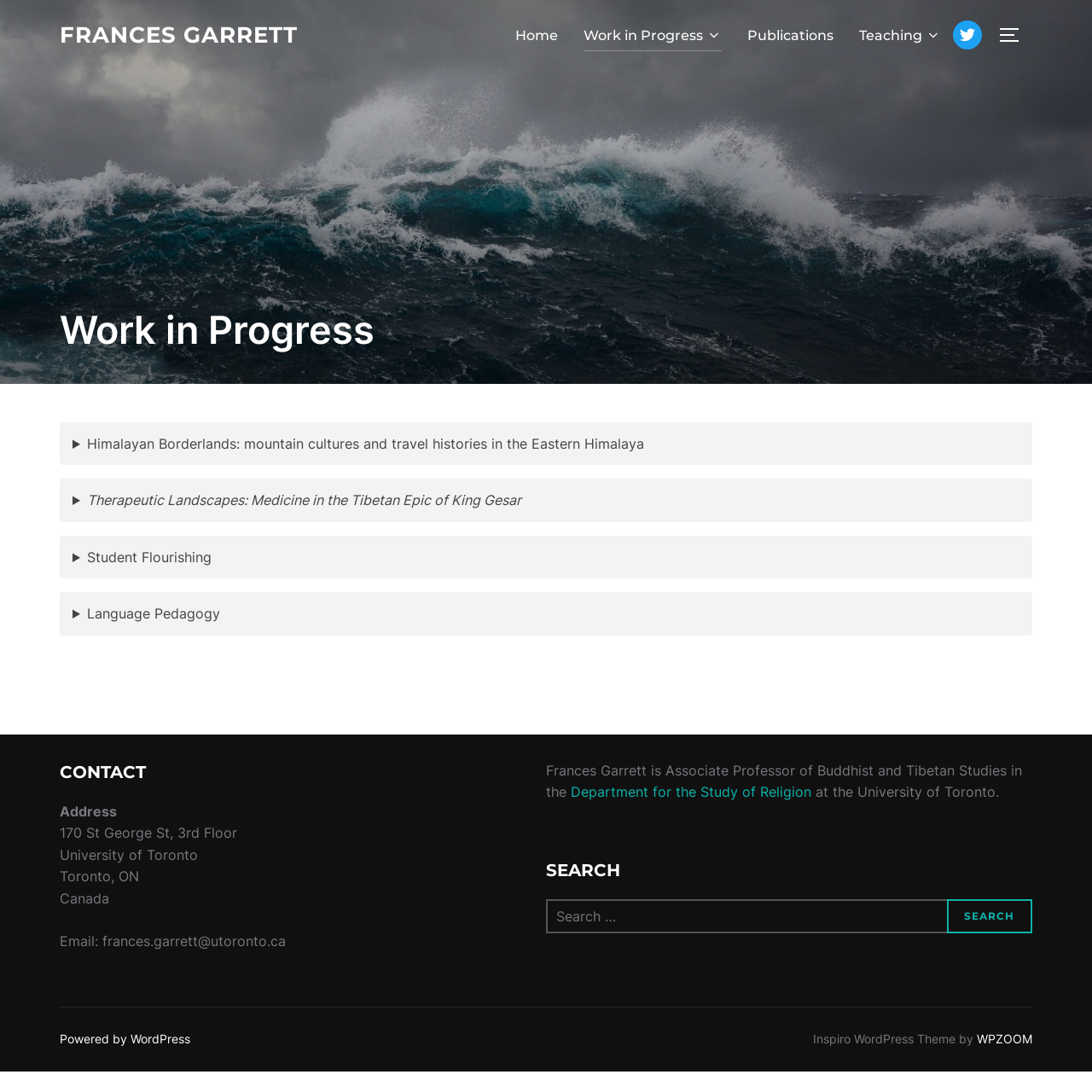Provide a one-word or one-phrase answer to the question:
What is the name of the author?

Frances Garrett